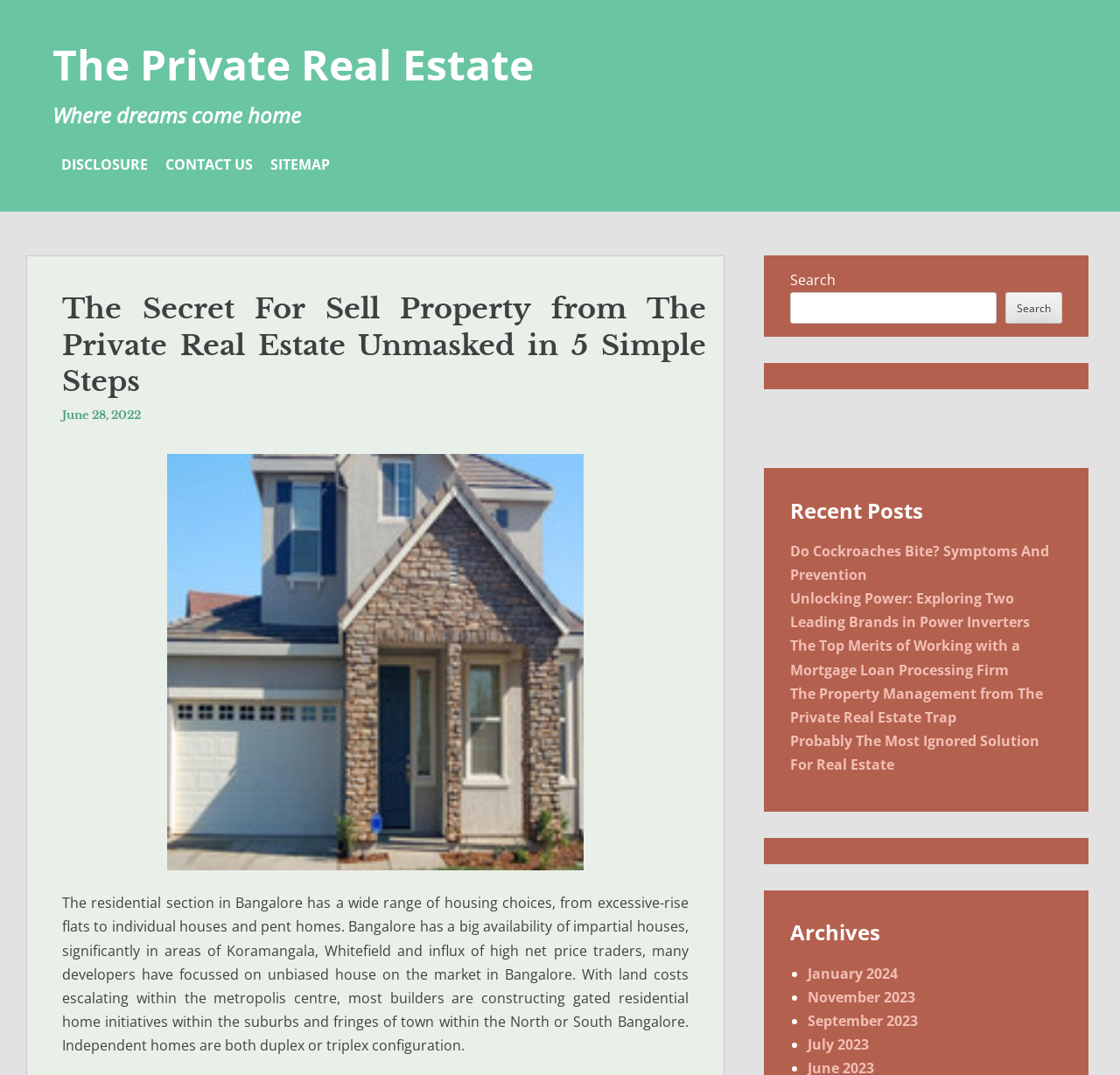Provide a one-word or short-phrase response to the question:
What is the date of the article on the webpage?

June 28, 2022